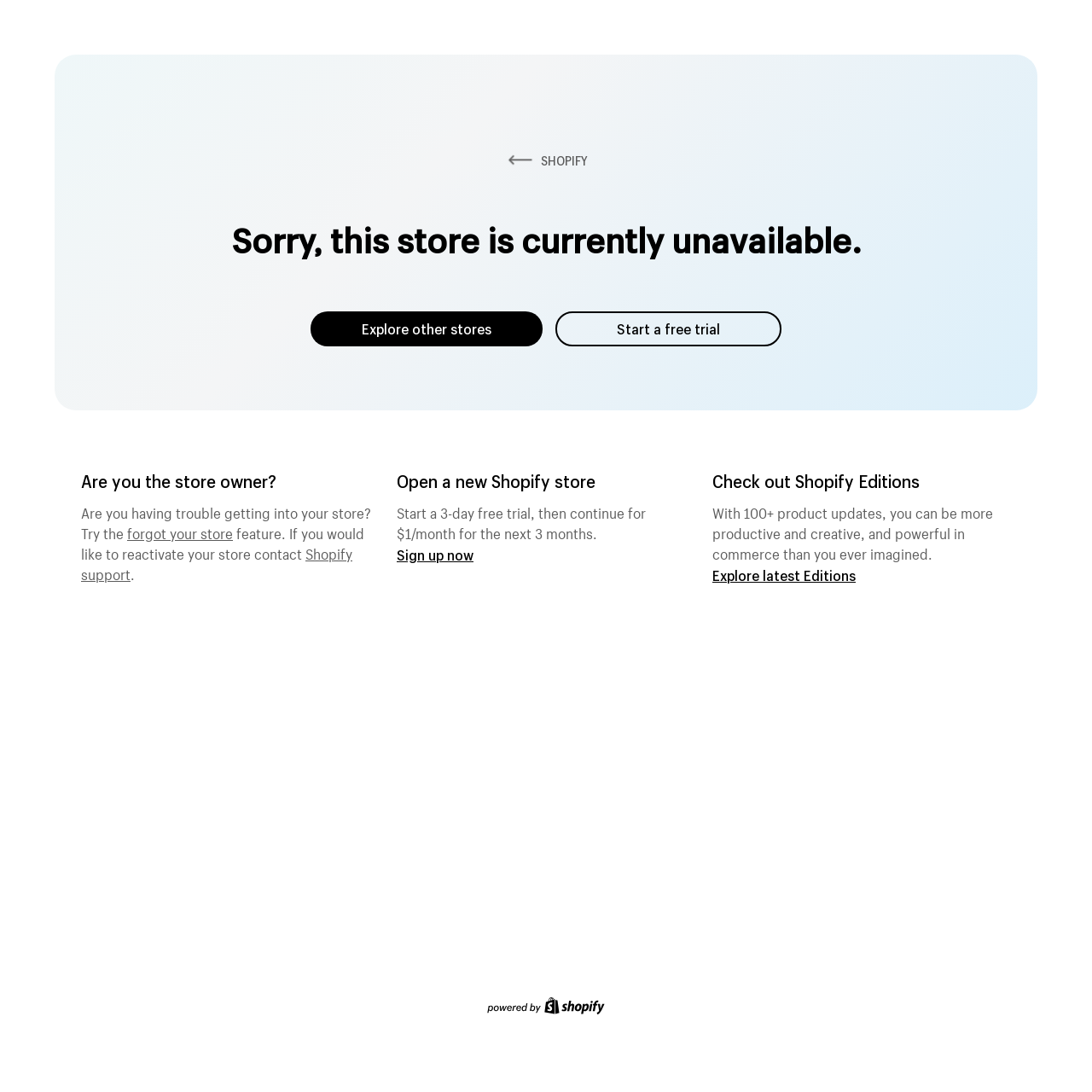Extract the main title from the webpage.

Sorry, this store is currently unavailable.